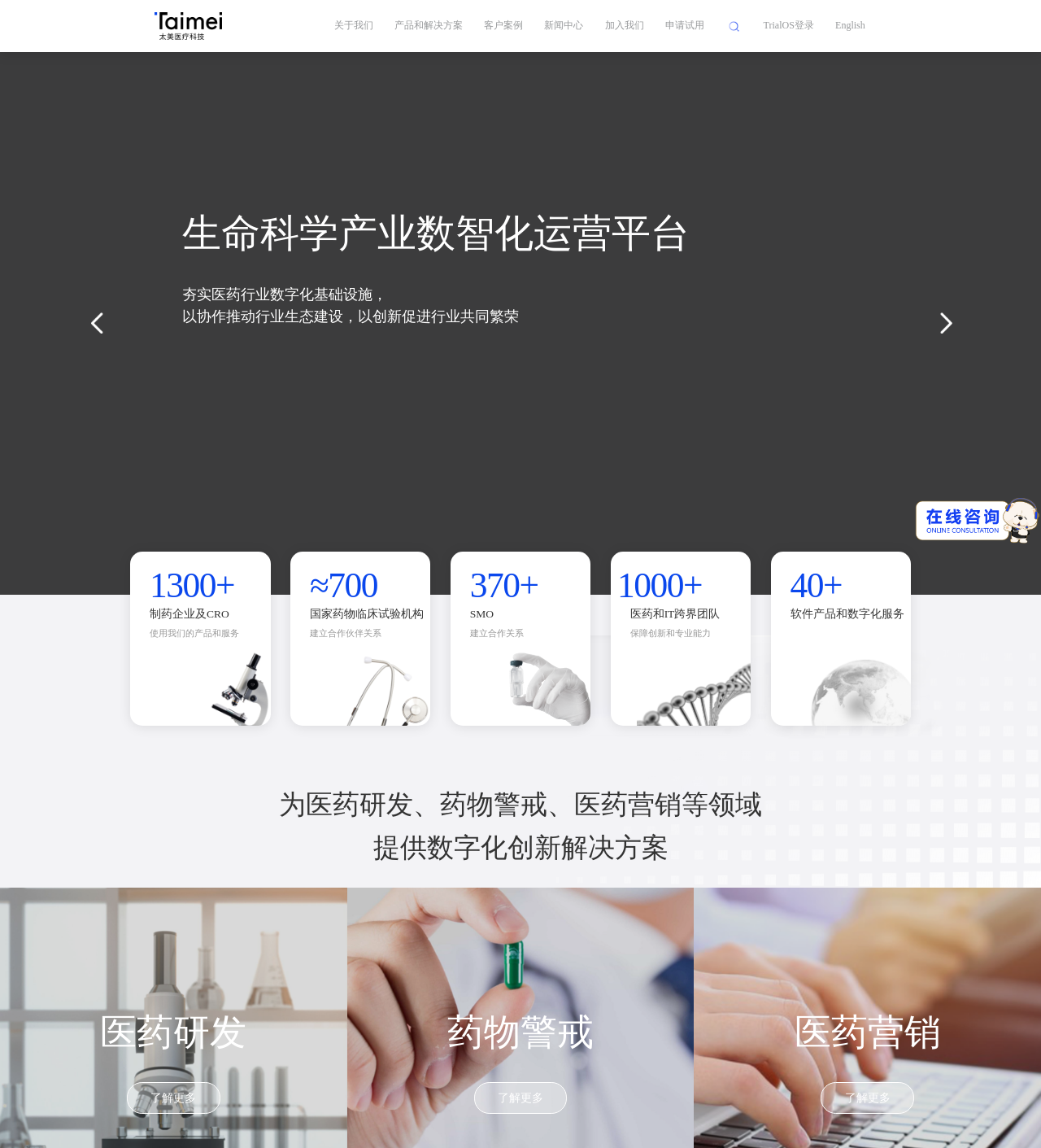Please predict the bounding box coordinates of the element's region where a click is necessary to complete the following instruction: "learn about the company". The coordinates should be represented by four float numbers between 0 and 1, i.e., [left, top, right, bottom].

[0.428, 0.023, 0.478, 0.036]